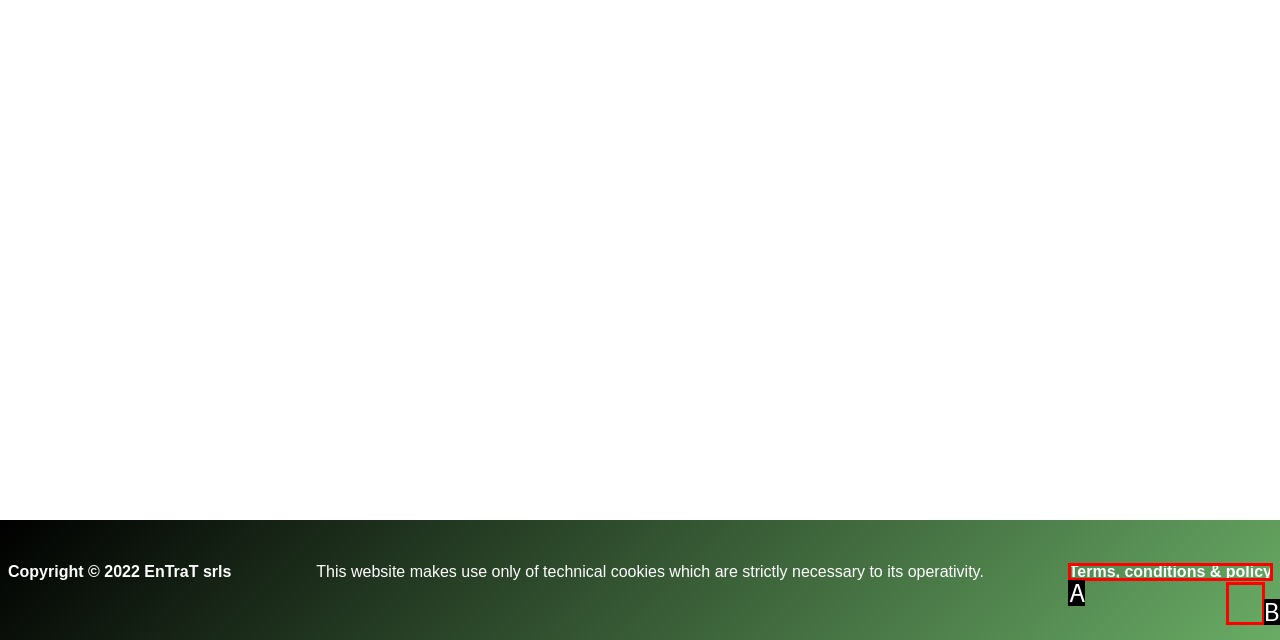Identify the HTML element that corresponds to the description: parent_node: News aria-label="Torna su" Provide the letter of the correct option directly.

B